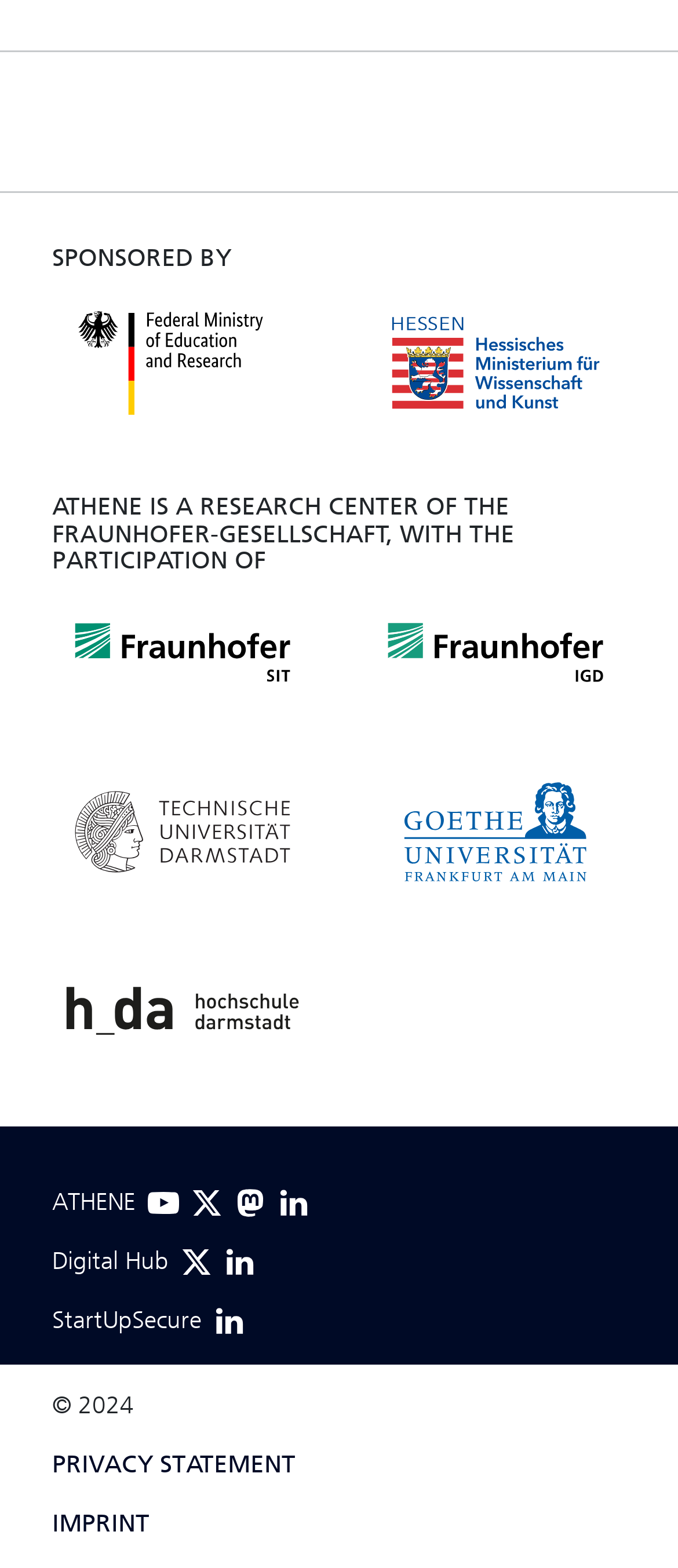Respond with a single word or short phrase to the following question: 
What is the name of the startup?

StartUpSecure